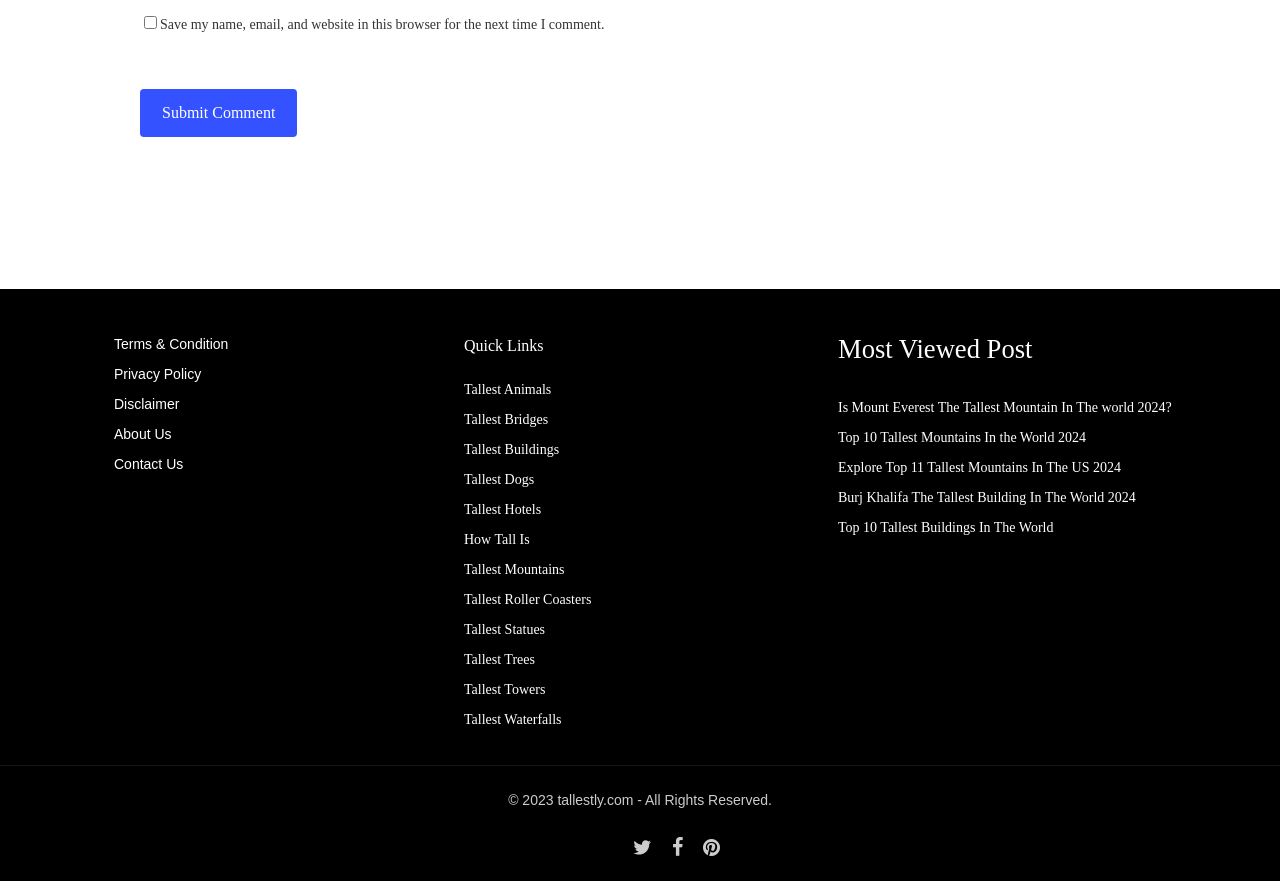Please respond to the question using a single word or phrase:
What type of links are listed under 'Quick Links'?

Tallest things